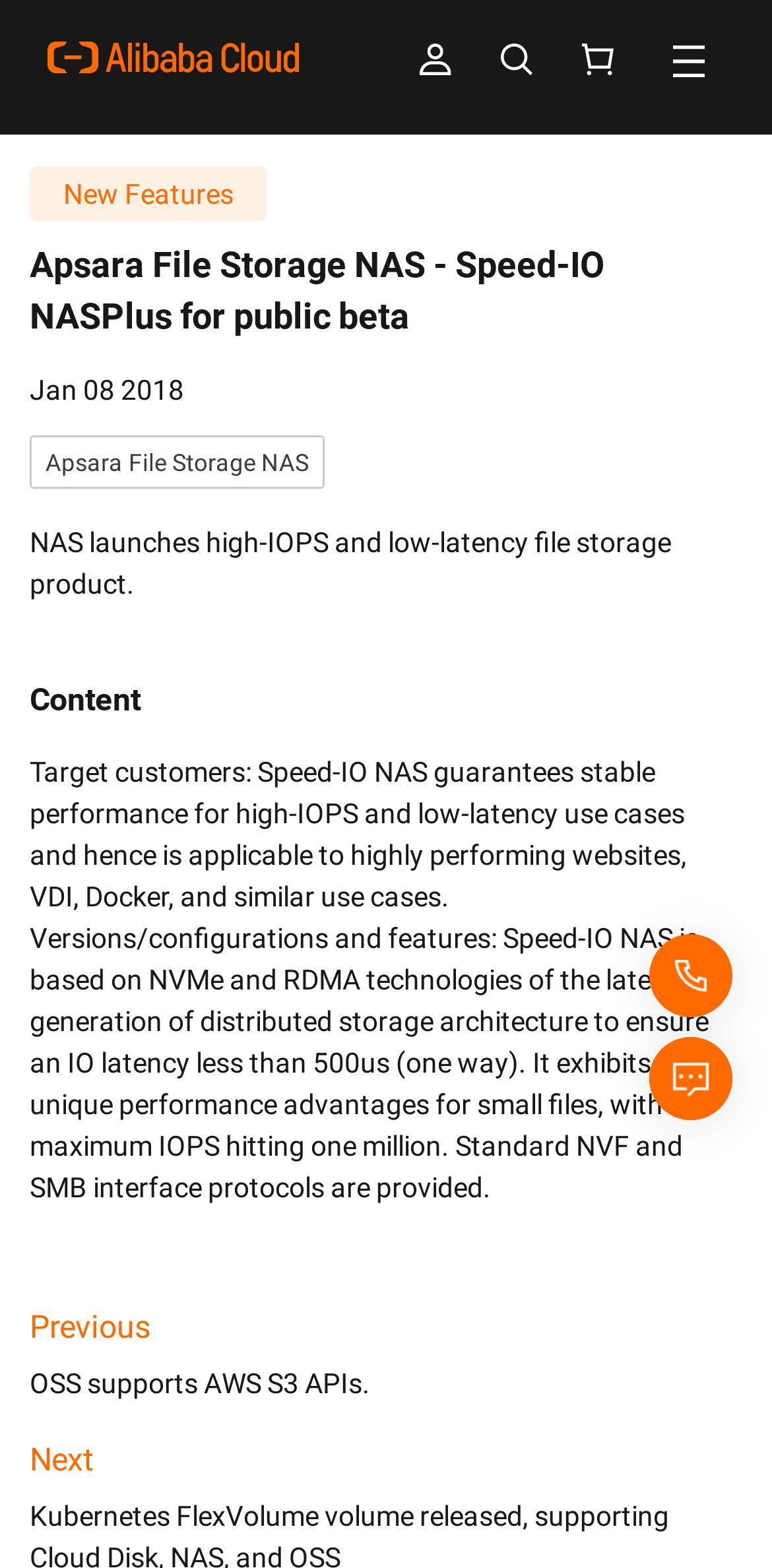Based on the element description, predict the bounding box coordinates (top-left x, top-left y, bottom-right x, bottom-right y) for the UI element in the screenshot: Cart

[0.715, 0.014, 0.836, 0.059]